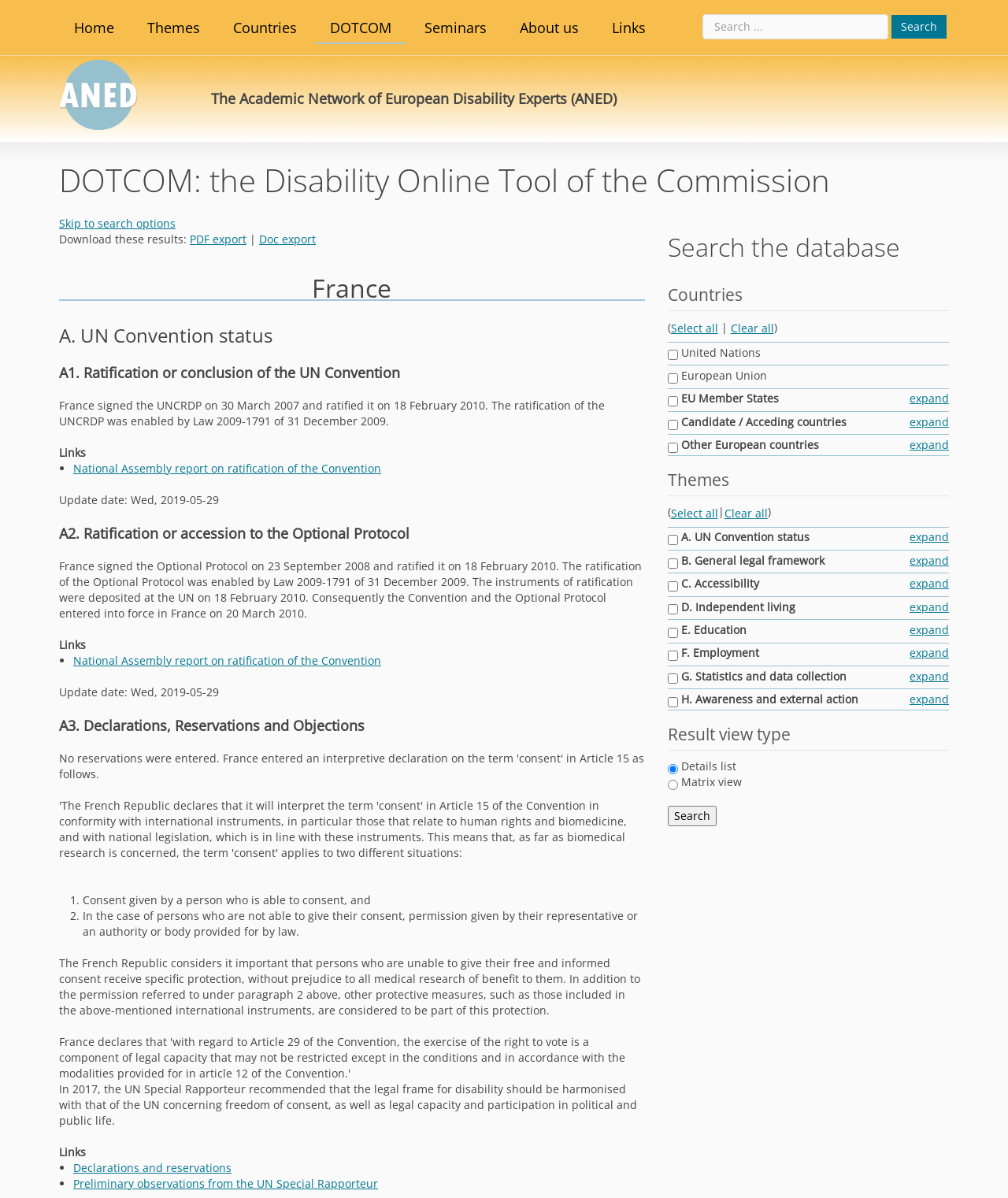Based on the description "PRIVACY POLICY", find the bounding box of the specified UI element.

None